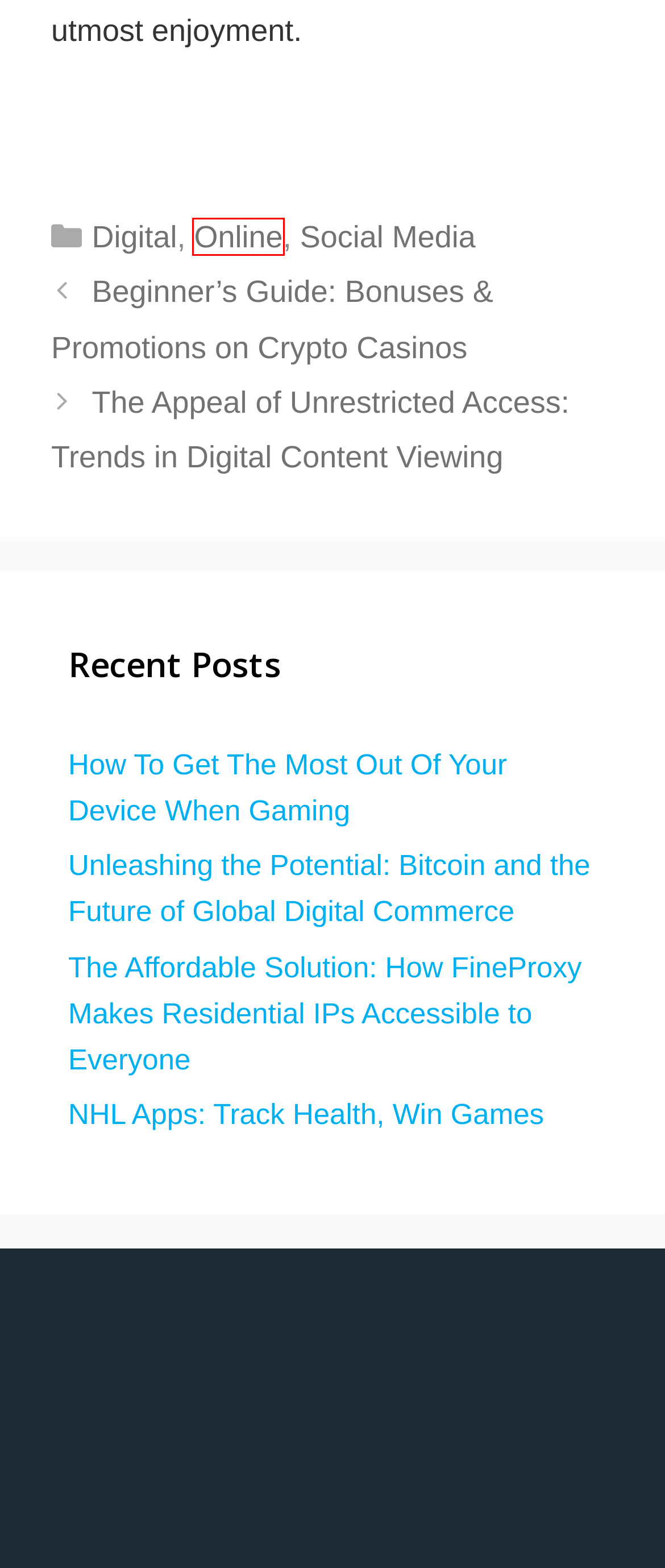You are provided with a screenshot of a webpage highlighting a UI element with a red bounding box. Choose the most suitable webpage description that matches the new page after clicking the element in the bounding box. Here are the candidates:
A. Latest Digital Posts on GetWox!
B. The Affordable Solution: How FineProxy Makes Residential IPs Accessible to Everyone - GetWox
C. Beginner's Guide: Bonuses & Promotions on Crypto Casinos - GetWox
D. NHL Players Win with Mobile Health Apps!
E. The Appeal of Unrestricted Access: Trends in Digital Content Viewing - GetWox
F. Unleashing the Potential: Bitcoin and the Future of Global Digital Commerce - GetWox
G. How To Get The Most Out Of Your Device When Gaming - GetWox
H. Latest Online Posts on GetWox!

H